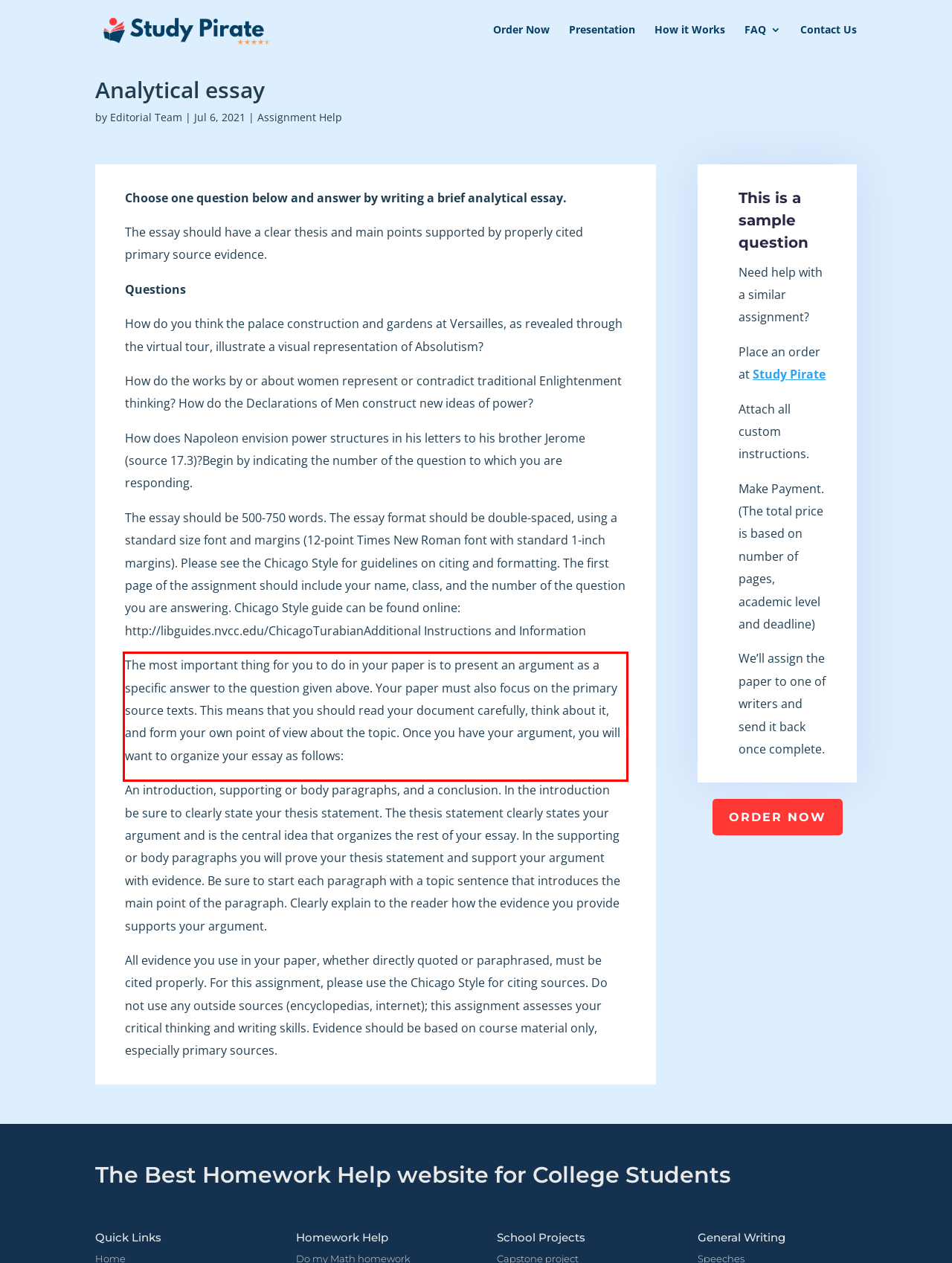Extract and provide the text found inside the red rectangle in the screenshot of the webpage.

The most important thing for you to do in your paper is to present an argument as a specific answer to the question given above. Your paper must also focus on the primary source texts. This means that you should read your document carefully, think about it, and form your own point of view about the topic. Once you have your argument, you will want to organize your essay as follows: